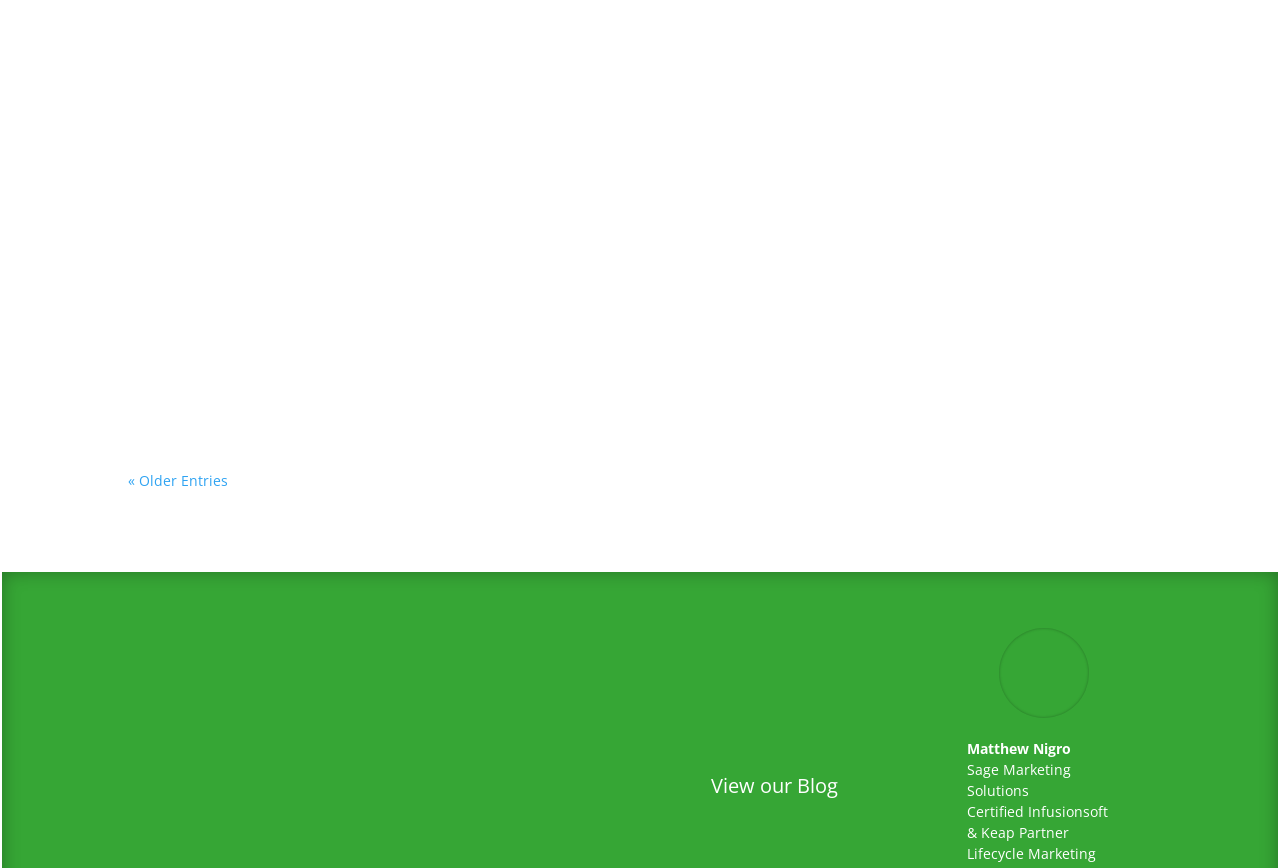Given the description "Podcasts", provide the bounding box coordinates of the corresponding UI element.

None